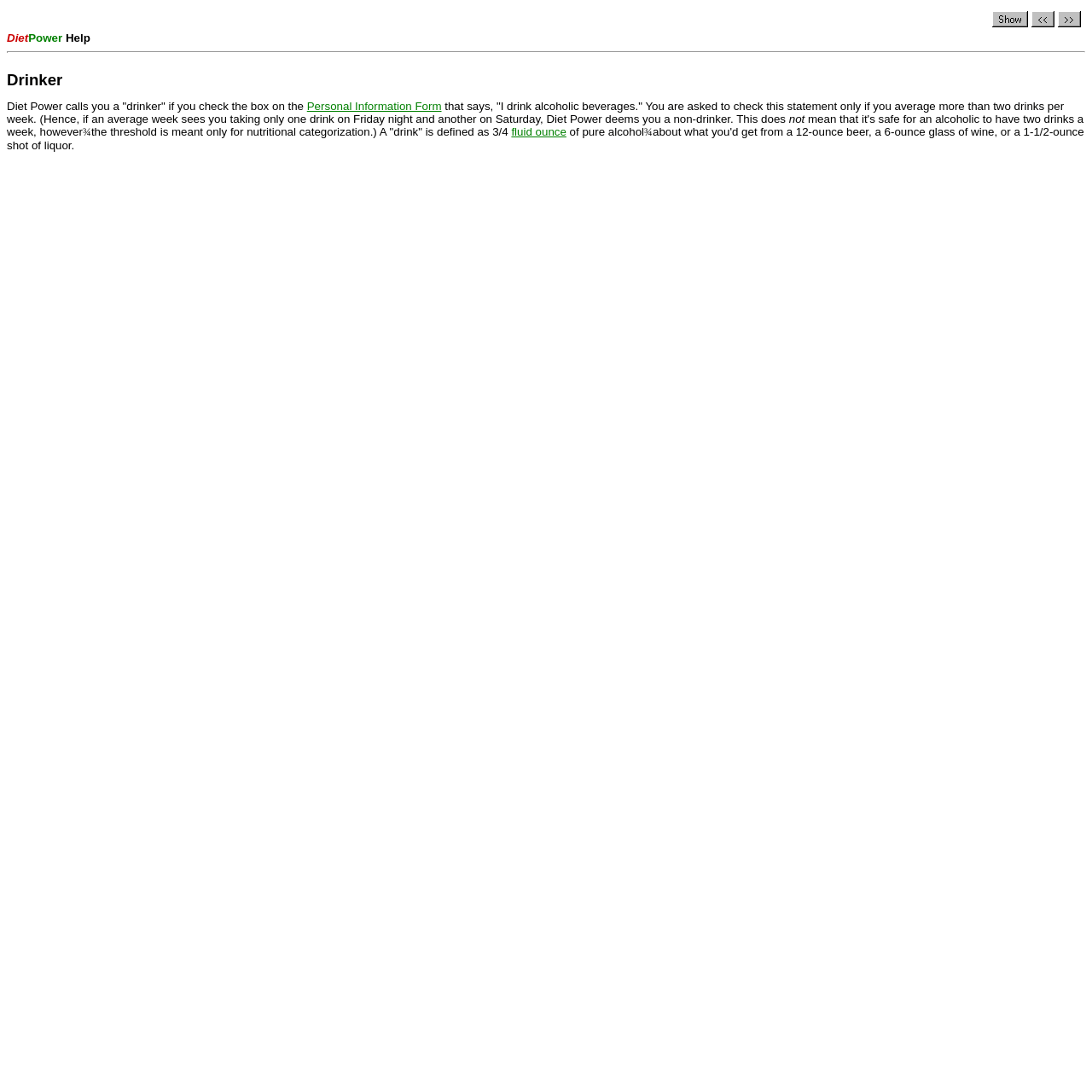Find the bounding box coordinates for the UI element whose description is: "Comics". The coordinates should be four float numbers between 0 and 1, in the format [left, top, right, bottom].

None